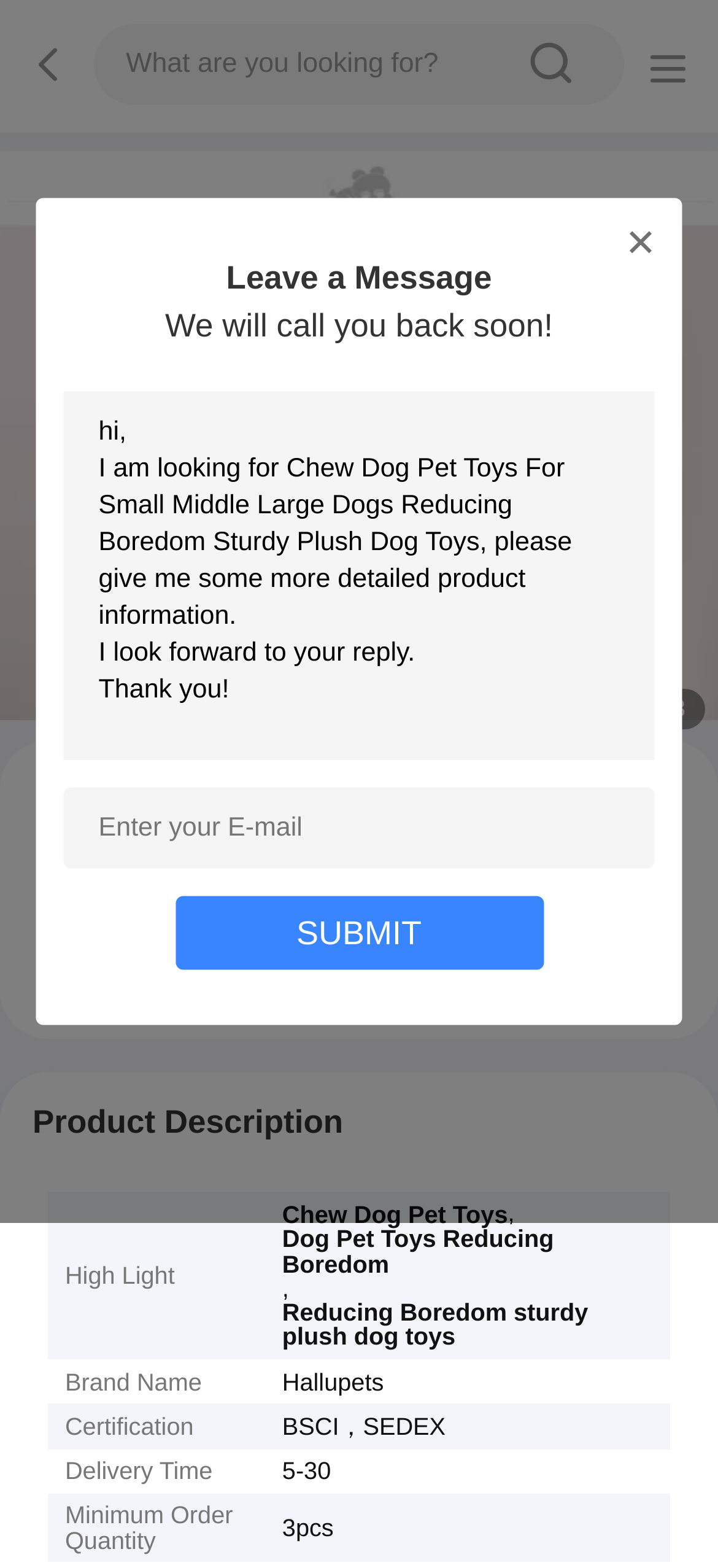Offer a meticulous caption that includes all visible features of the webpage.

This webpage is about Chew Dog Pet Toys For Small Middle Large Dogs Reducing Boredom Sturdy Plush Dog Toys from China. At the top, there is a search bar with a magnifying glass icon and a text box to input what you are looking for. Next to the search bar, there is a button with a Chinese character "sousou" and a text box to enter your email.

Below the search bar, there is a large image of the dog pet toys, taking up most of the width of the page. Above the image, there is a heading with the product name and a "Leave a Message" button. Below the image, there is a product description section with several rows of information, including high light, brand name, certification, delivery time, and minimum order quantity.

On the right side of the page, there is a section to leave a message, with a text box and a "SUBMIT" button. There is also a "Get Best Price" and "Contact Now" button. At the bottom of the page, there is a product description heading, followed by a table with detailed product information.

There are several static text elements throughout the page, including "We will call you back soon!", "Enter your E-mail", "What are you looking for?", "Price：Contact us for a quote", "MOQ：3pcs", and "Product Description". There are also several links, including a link to the product image and links to "Get Best Price" and "Contact Now".